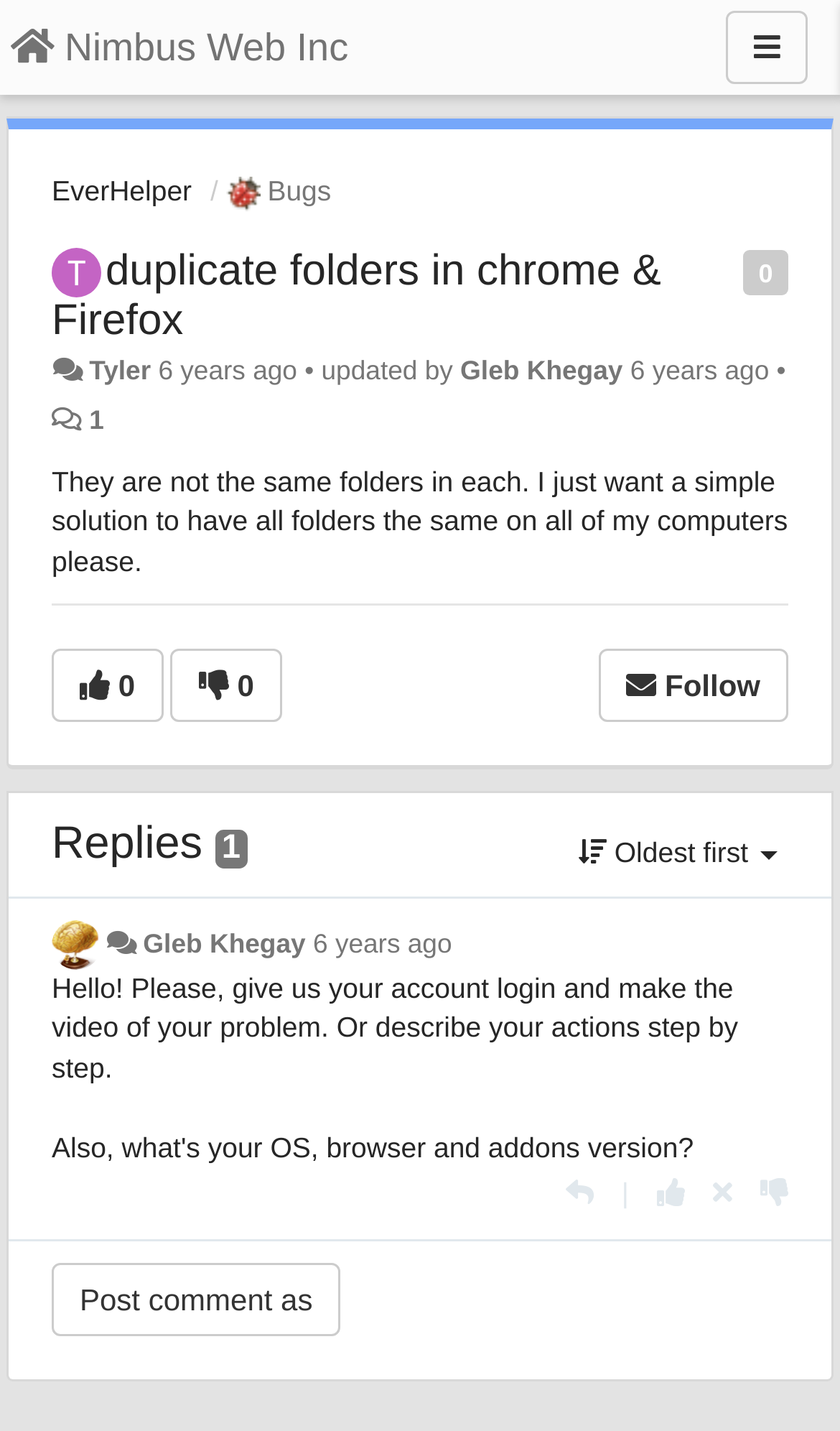Please specify the bounding box coordinates of the element that should be clicked to execute the given instruction: 'Click on the 'Post comment as' button'. Ensure the coordinates are four float numbers between 0 and 1, expressed as [left, top, right, bottom].

[0.062, 0.883, 0.406, 0.934]